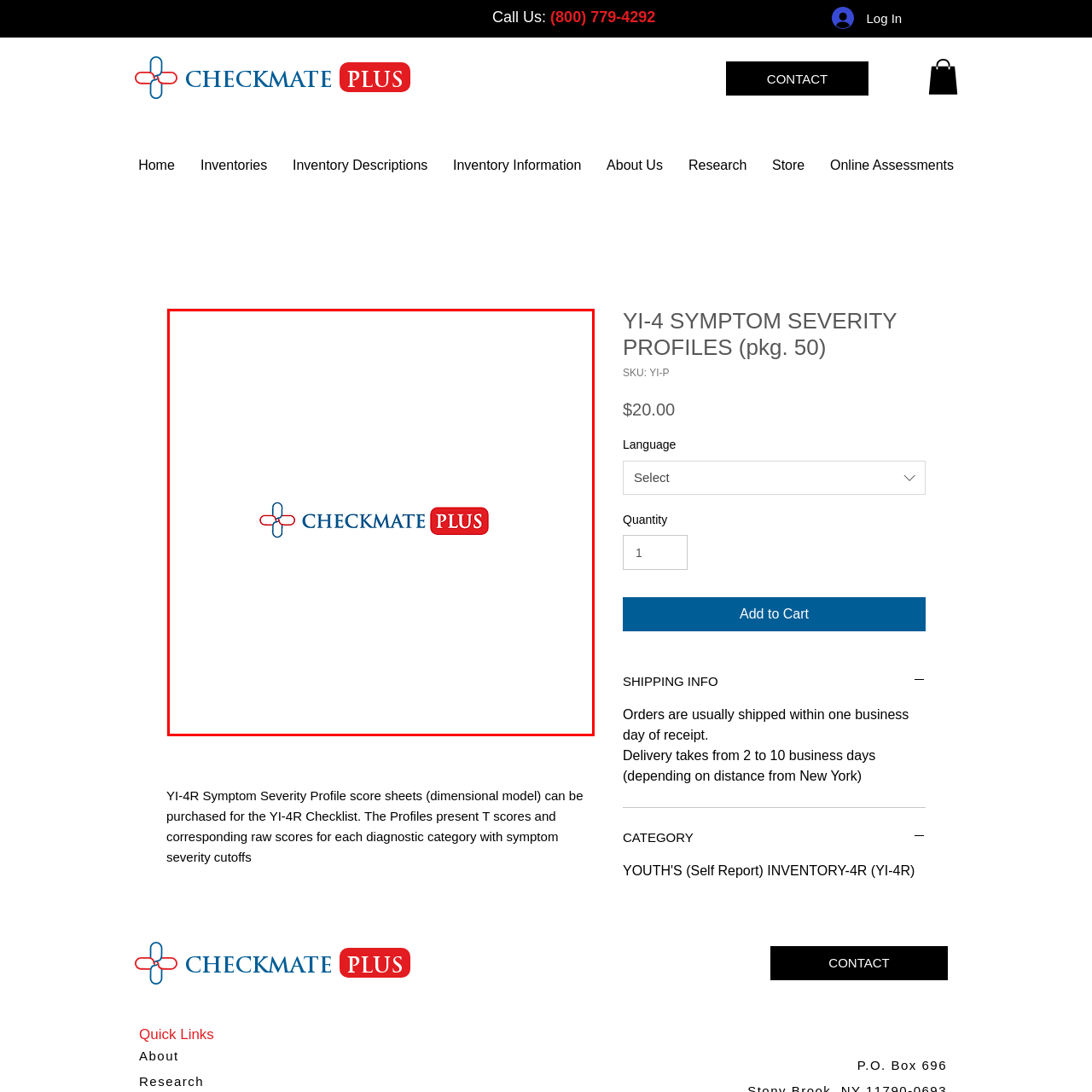What does the word 'PLUS' signify in the logo?
Examine the image that is surrounded by the red bounding box and answer the question with as much detail as possible using the image.

The word 'PLUS' in the logo appears in a bold red font, signifying additional value and services provided by the company, which aligns with their offerings of products like the YI-4R Symptom Severity Profiles.